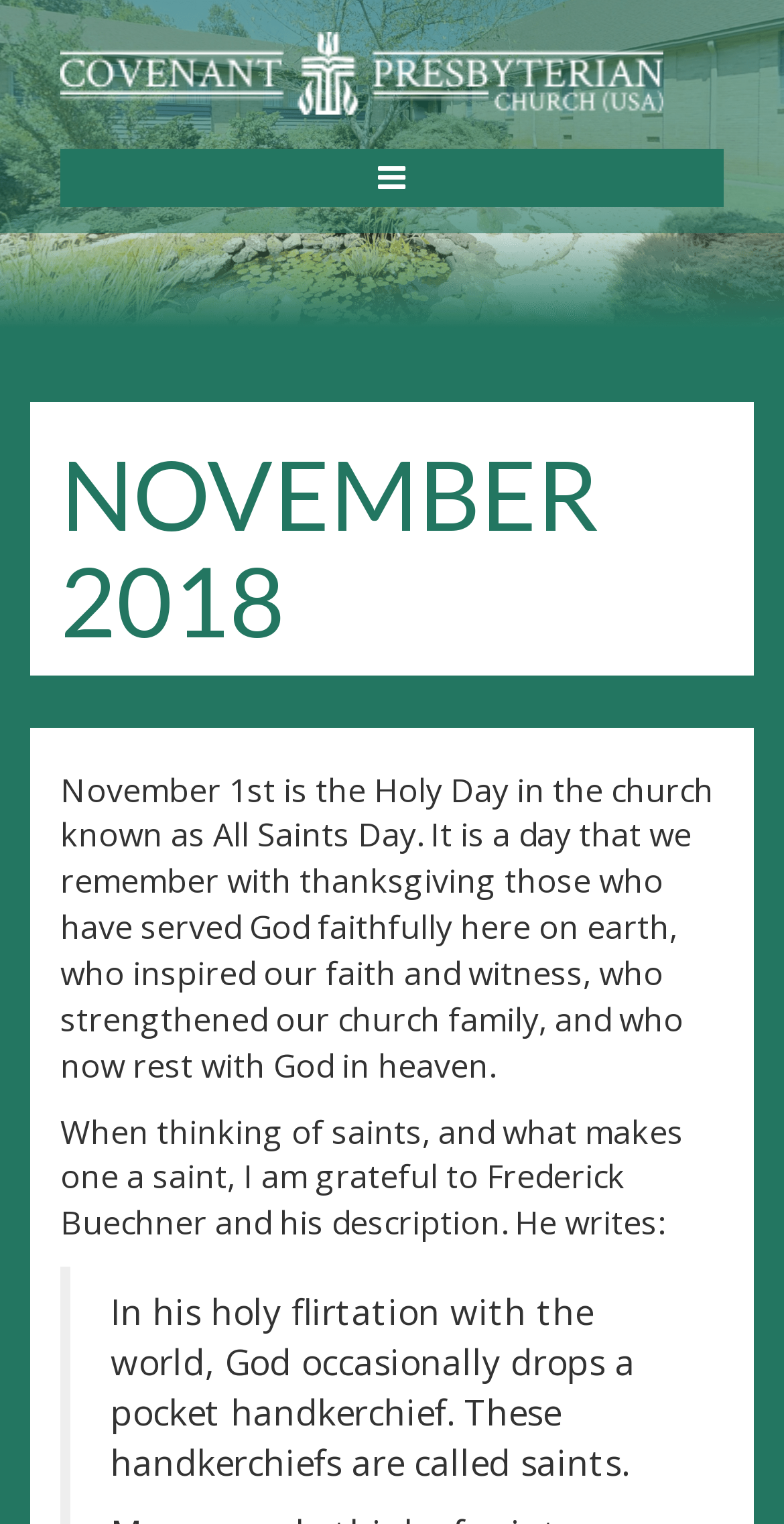What is All Saints Day?
Look at the screenshot and give a one-word or phrase answer.

Holy Day